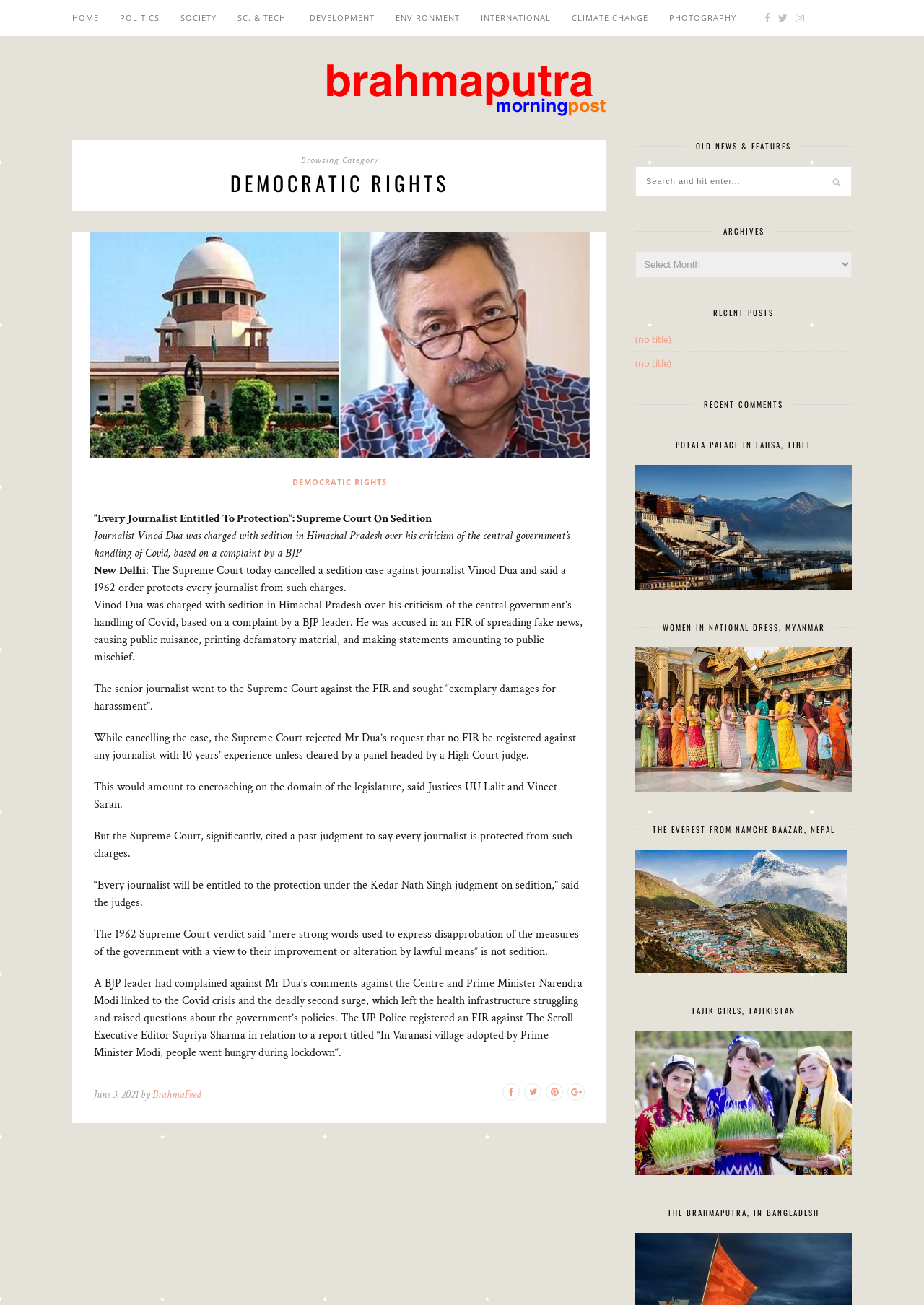Determine the bounding box coordinates of the UI element described by: "Sc. & Tech.".

[0.257, 0.0, 0.312, 0.028]